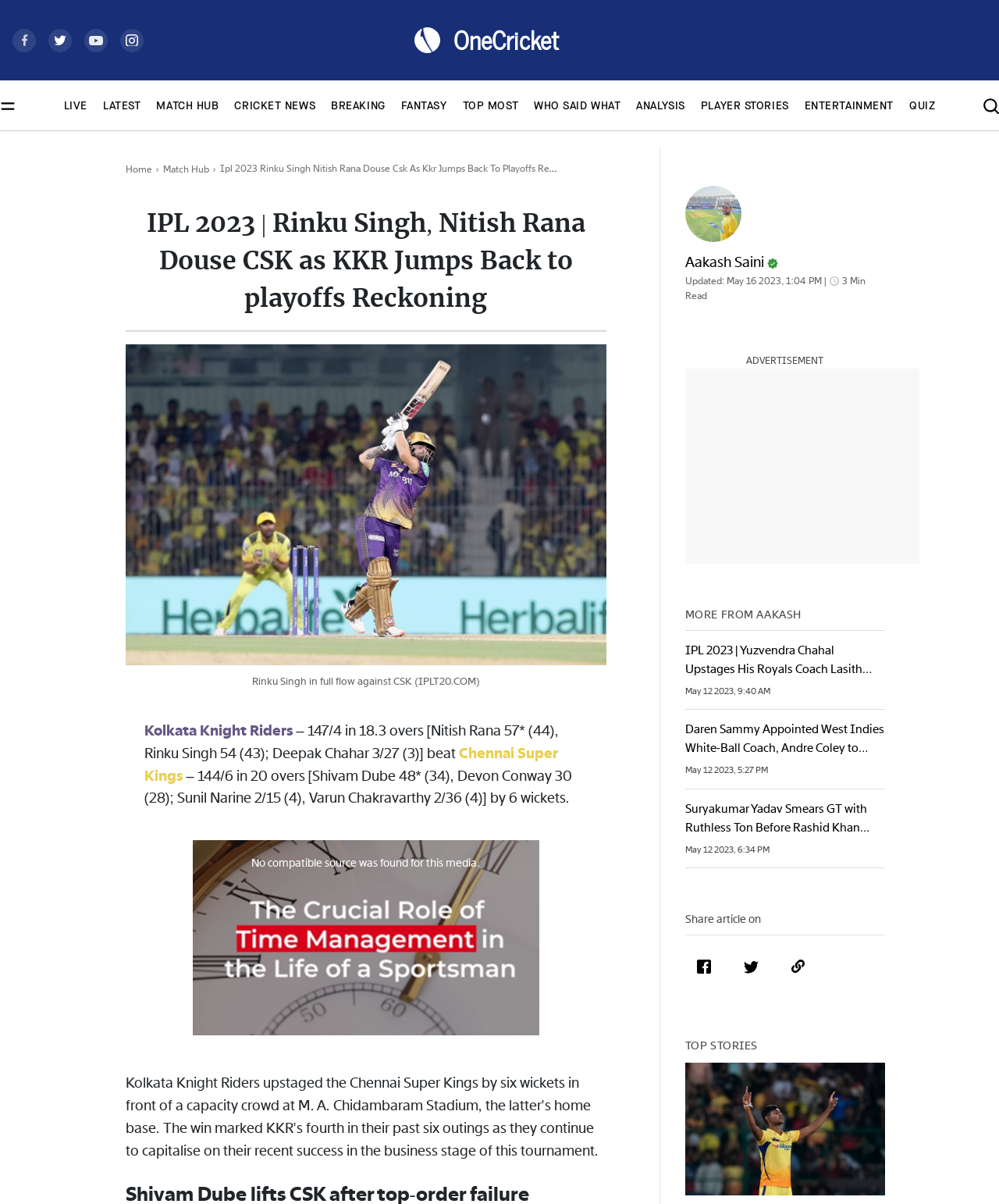How many wickets did KKR win by?
Please provide a detailed answer to the question.

I found the answer by looking at the text 'Kolkata Knight Riders upstaged the Chennai Super Kings by six wickets...' which indicates that KKR won the match by 6 wickets.